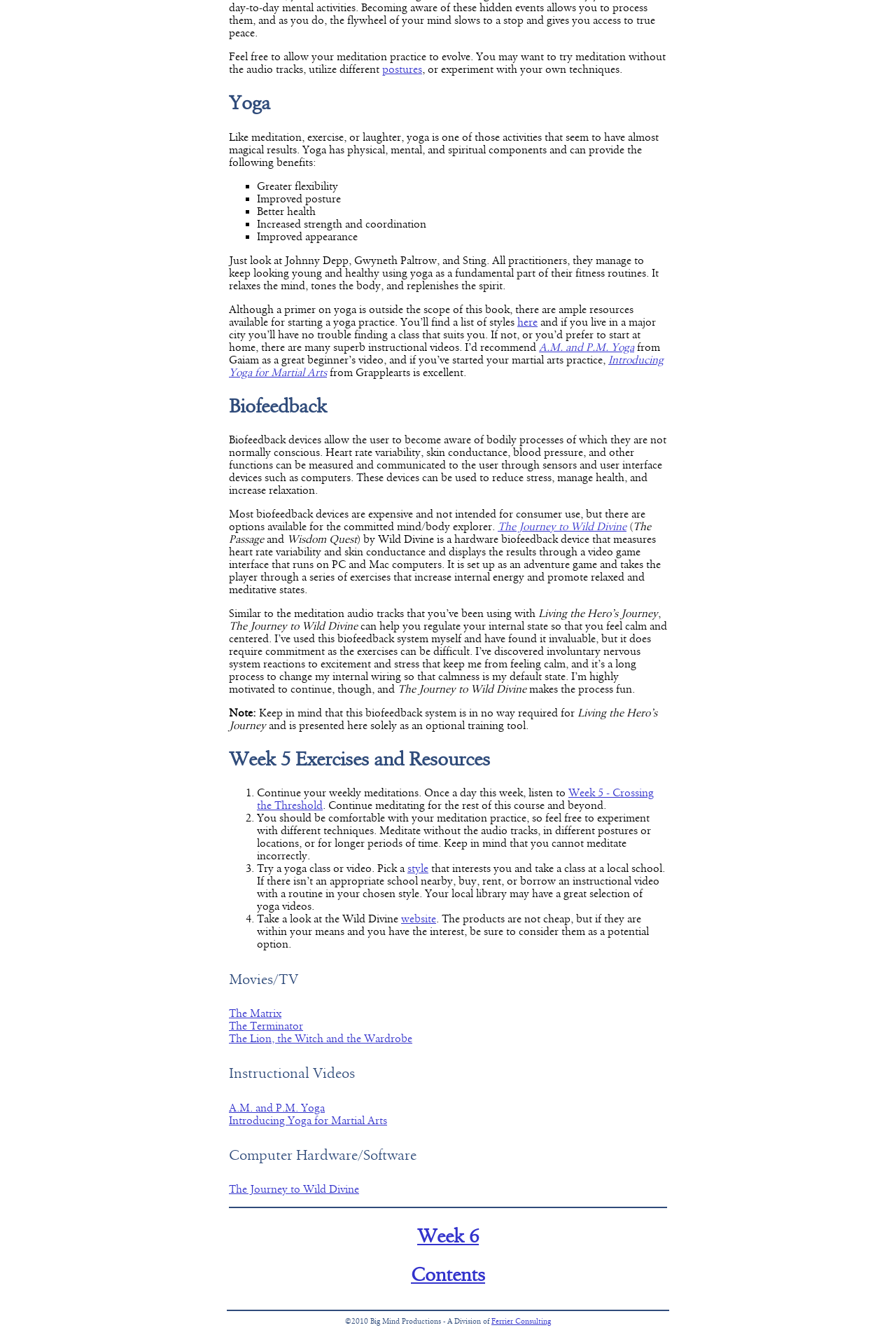Locate the bounding box coordinates of the area that needs to be clicked to fulfill the following instruction: "Read the article by Samuel Terrazas". The coordinates should be in the format of four float numbers between 0 and 1, namely [left, top, right, bottom].

None